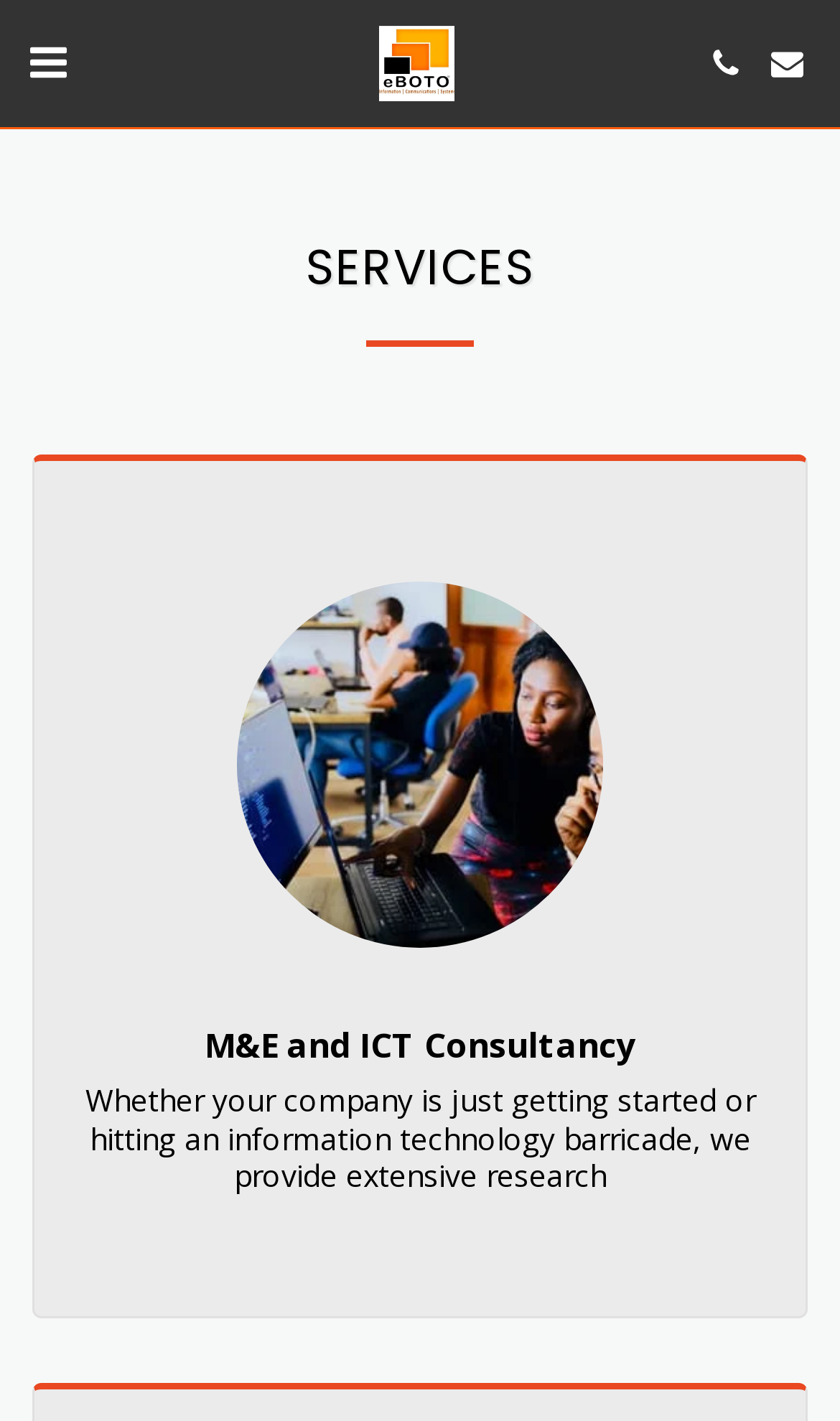Respond to the question below with a single word or phrase:
What is the topic of the consultancy service?

M&E and ICT